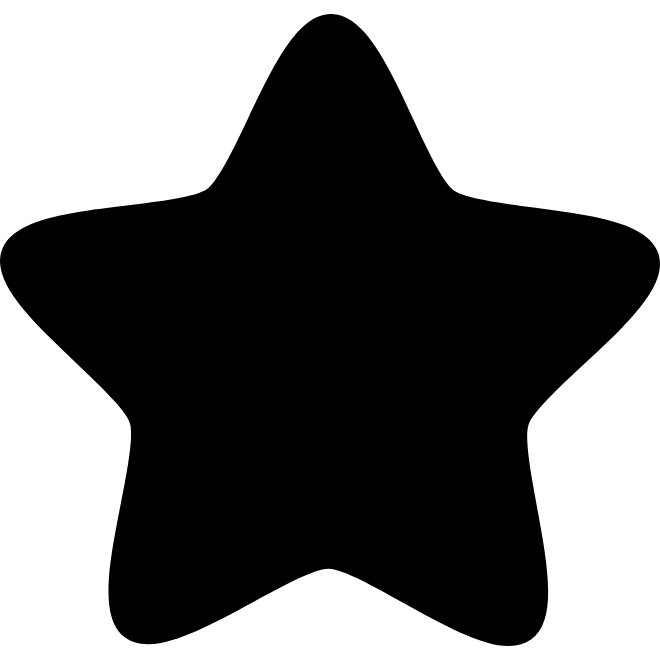Based on the image, provide a detailed and complete answer to the question: 
What is the color of the star?

The star is filled with a solid black color, which offers a stark contrast against a potentially lighter background, making it visually appealing.